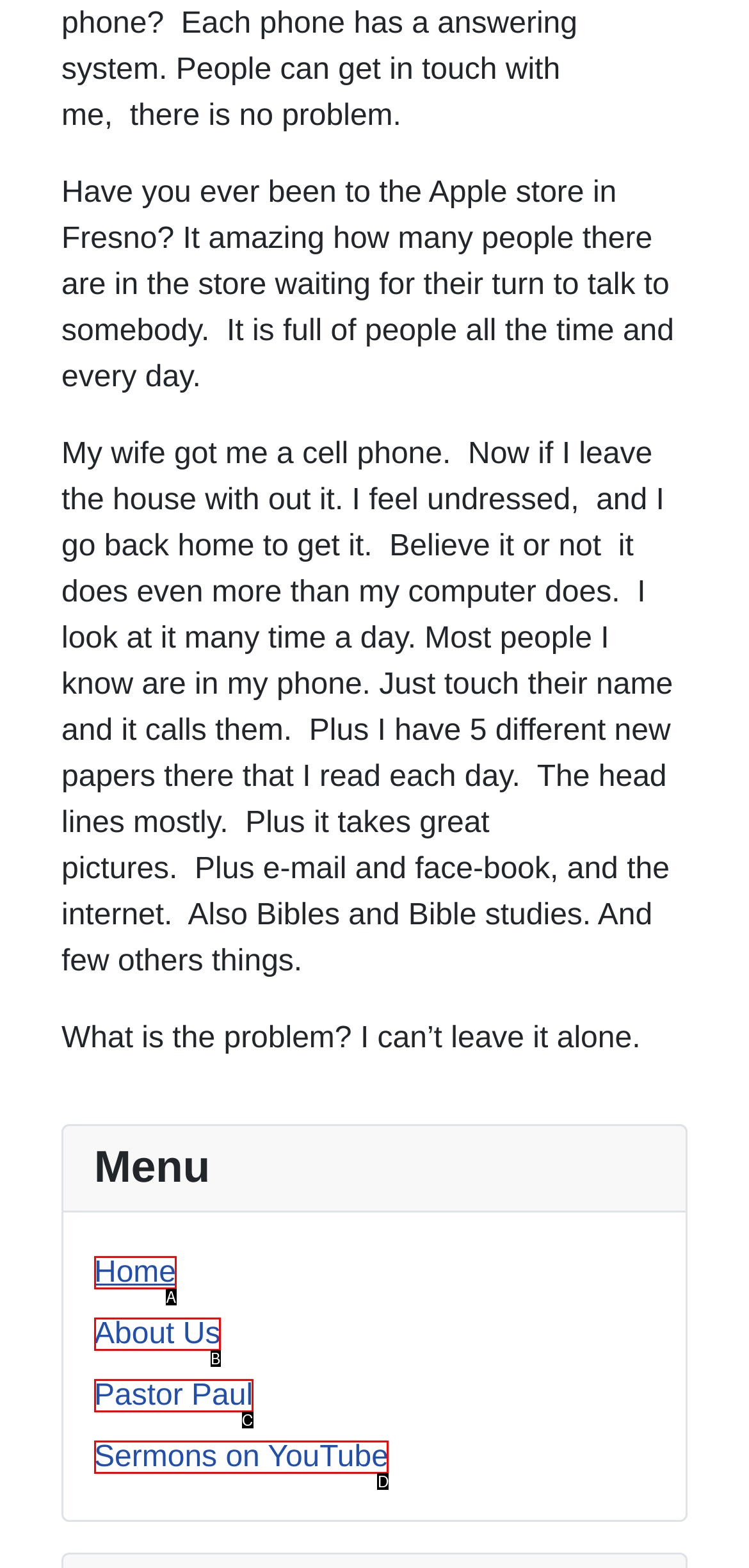From the options presented, which lettered element matches this description: Pastor Paul
Reply solely with the letter of the matching option.

C